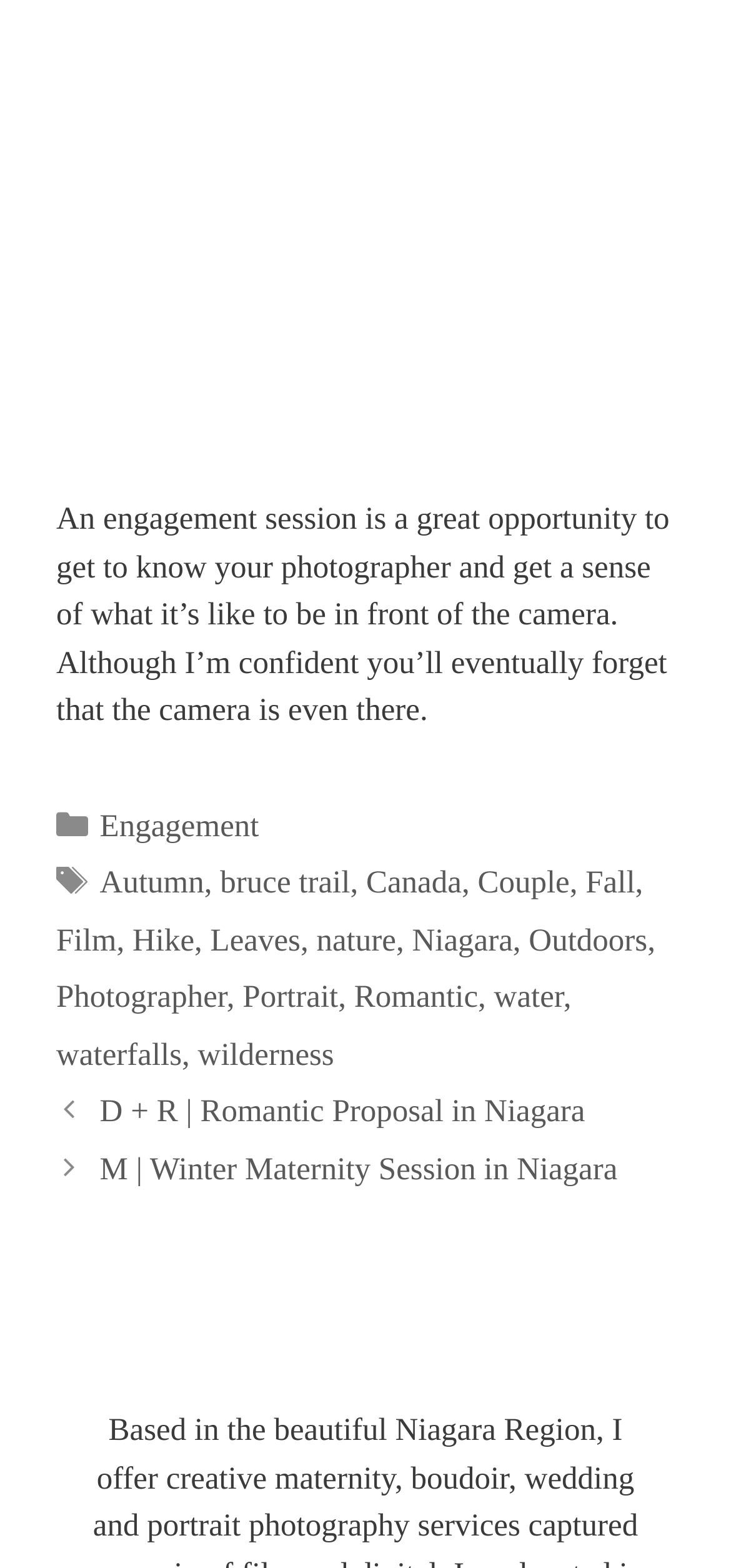Identify the bounding box for the UI element described as: "bruce trail". The coordinates should be four float numbers between 0 and 1, i.e., [left, top, right, bottom].

[0.301, 0.551, 0.479, 0.574]